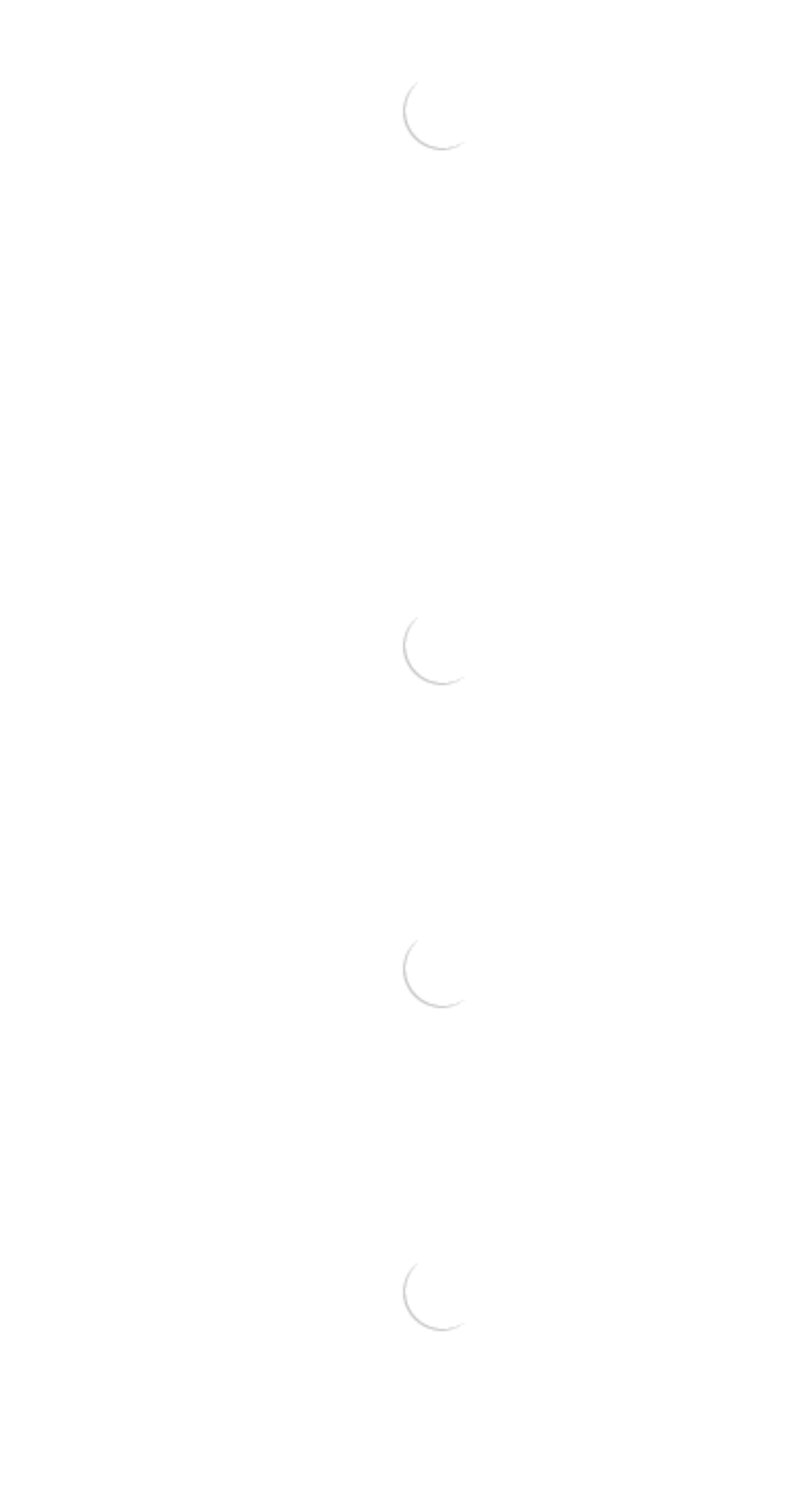How many products are listed on this page?
Please provide an in-depth and detailed response to the question.

I counted the number of product links on the page, each with a heading and price information, and found four products: HRVST Delta 8 Train Wreck Cartridge, HRVST Delta 8 Sour Skittlez Cartridge, Moon Babies Mars Mango Delta 8 Gummies 500mg, and Delta 75 Mimosa Delta 8 Cartridge.